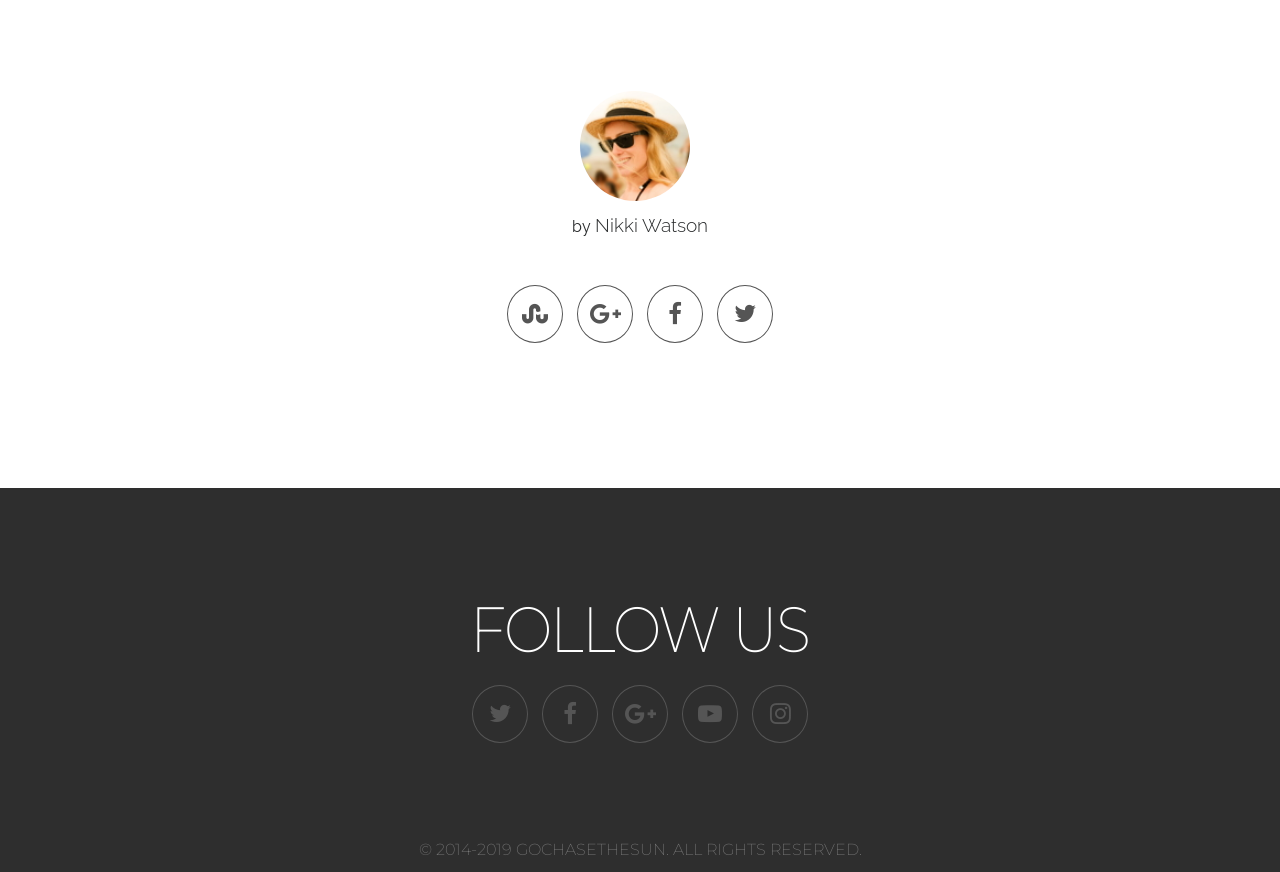Please locate the bounding box coordinates of the element's region that needs to be clicked to follow the instruction: "go to the homepage". The bounding box coordinates should be provided as four float numbers between 0 and 1, i.e., [left, top, right, bottom].

[0.453, 0.161, 0.547, 0.182]